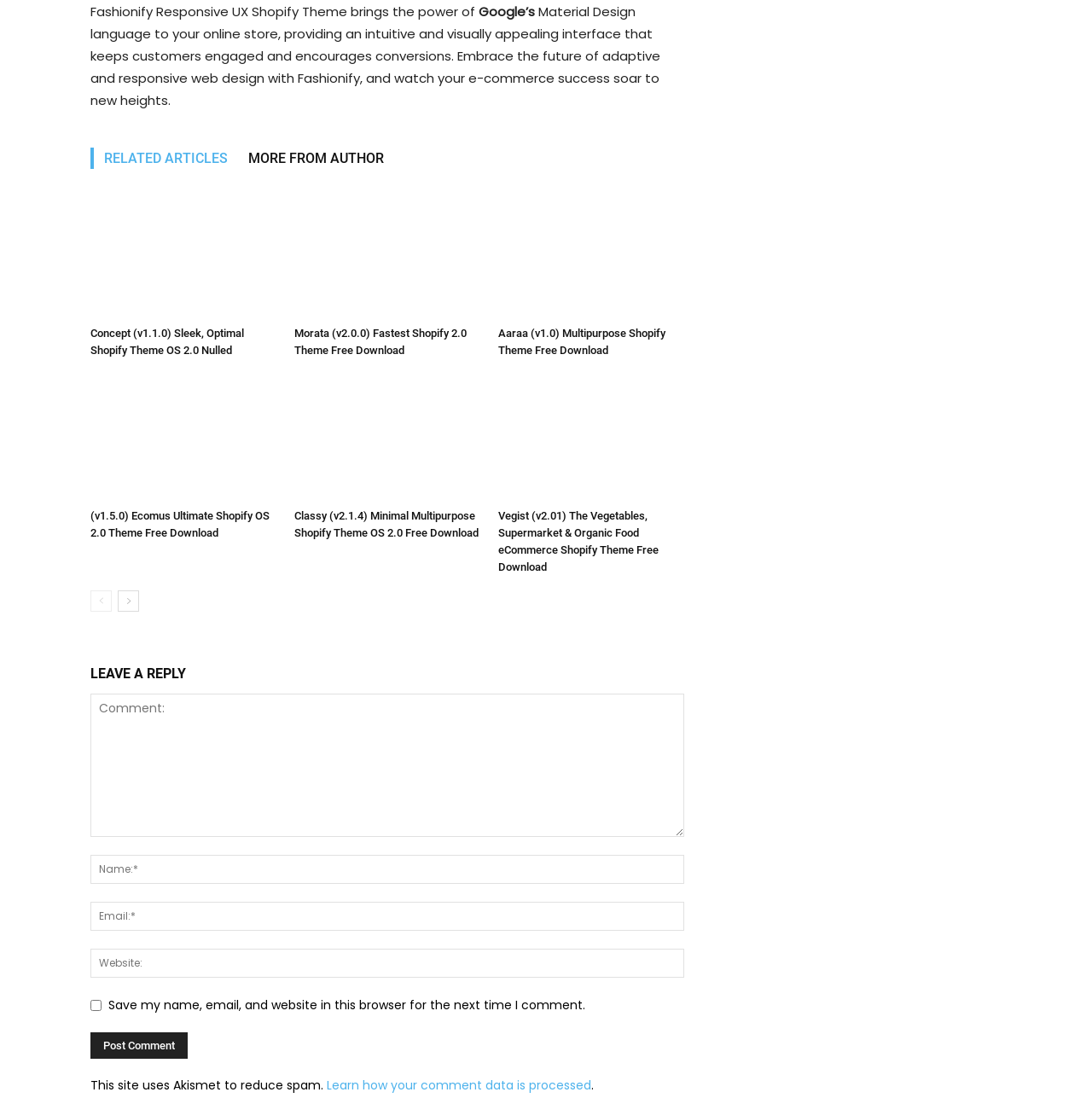Please give the bounding box coordinates of the area that should be clicked to fulfill the following instruction: "Click on RELATED ARTICLES". The coordinates should be in the format of four float numbers from 0 to 1, i.e., [left, top, right, bottom].

[0.083, 0.135, 0.218, 0.154]